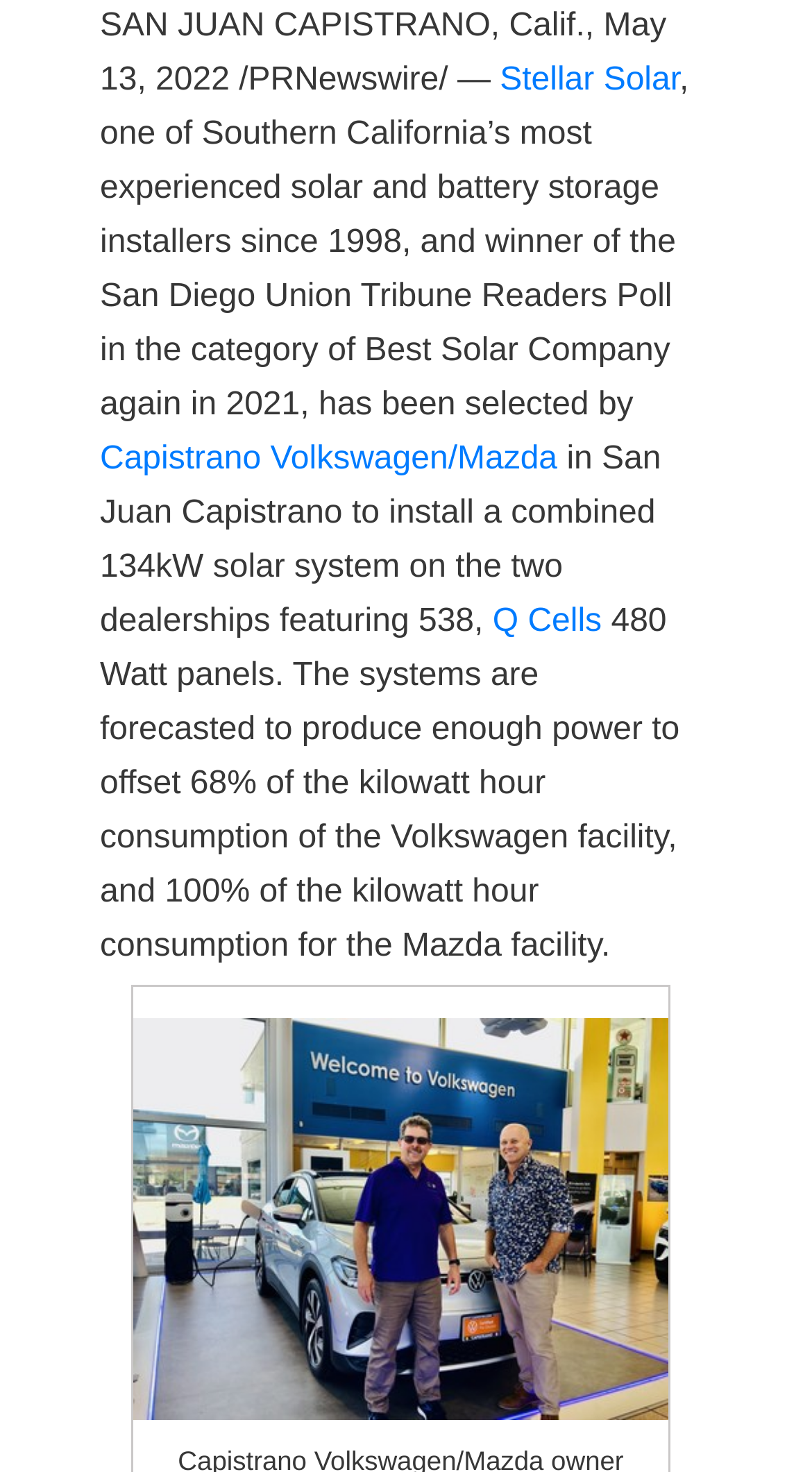What is the location mentioned in the article?
Answer the question with as much detail as possible.

The location is mentioned in the first line of the article as 'SAN JUAN CAPISTRANO, Calif.' which indicates that the event or news is related to this location.